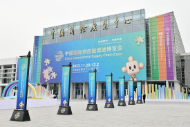What is the atmosphere of the venue?
Use the information from the image to give a detailed answer to the question.

The caption describes the venue as having vibrant decorations in various hues, including bright pinks and blues, creating an inviting atmosphere, which suggests that the atmosphere of the venue is welcoming and festive.